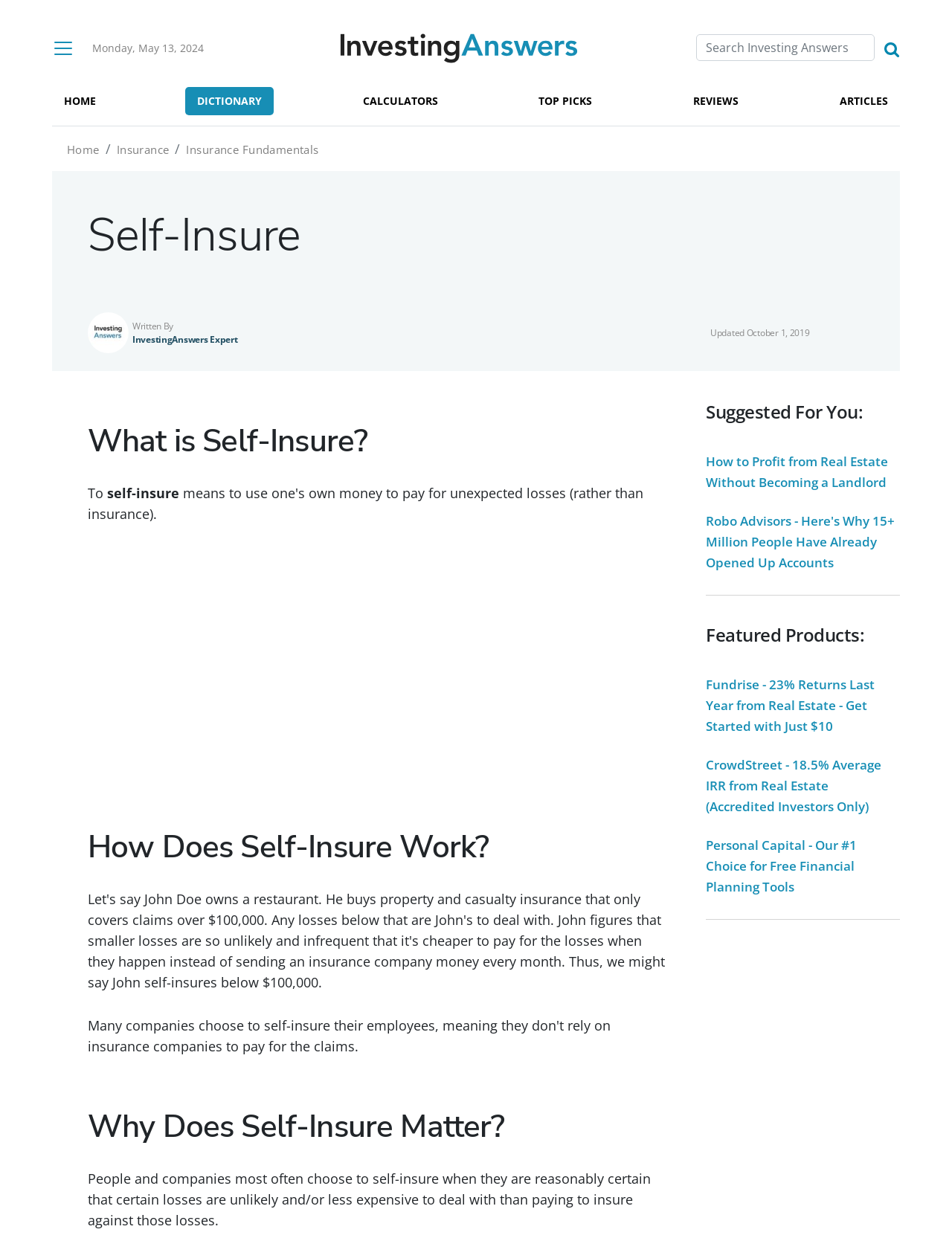Identify the bounding box for the given UI element using the description provided. Coordinates should be in the format (top-left x, top-left y, bottom-right x, bottom-right y) and must be between 0 and 1. Here is the description: placeholder="Search Investing Answers"

[0.731, 0.028, 0.919, 0.049]